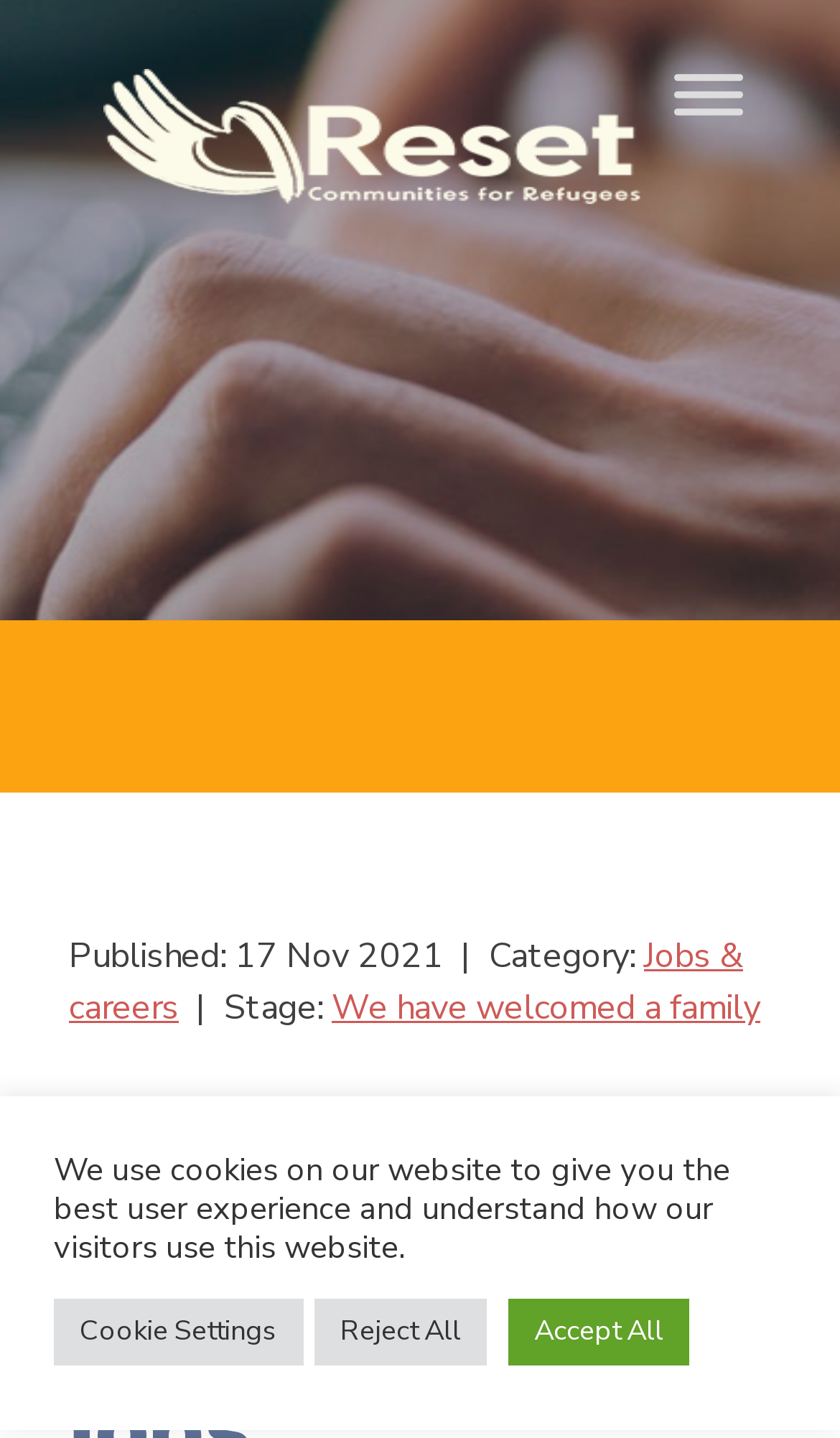What is the text of the webpage's headline?

CV writing and applying for jobs